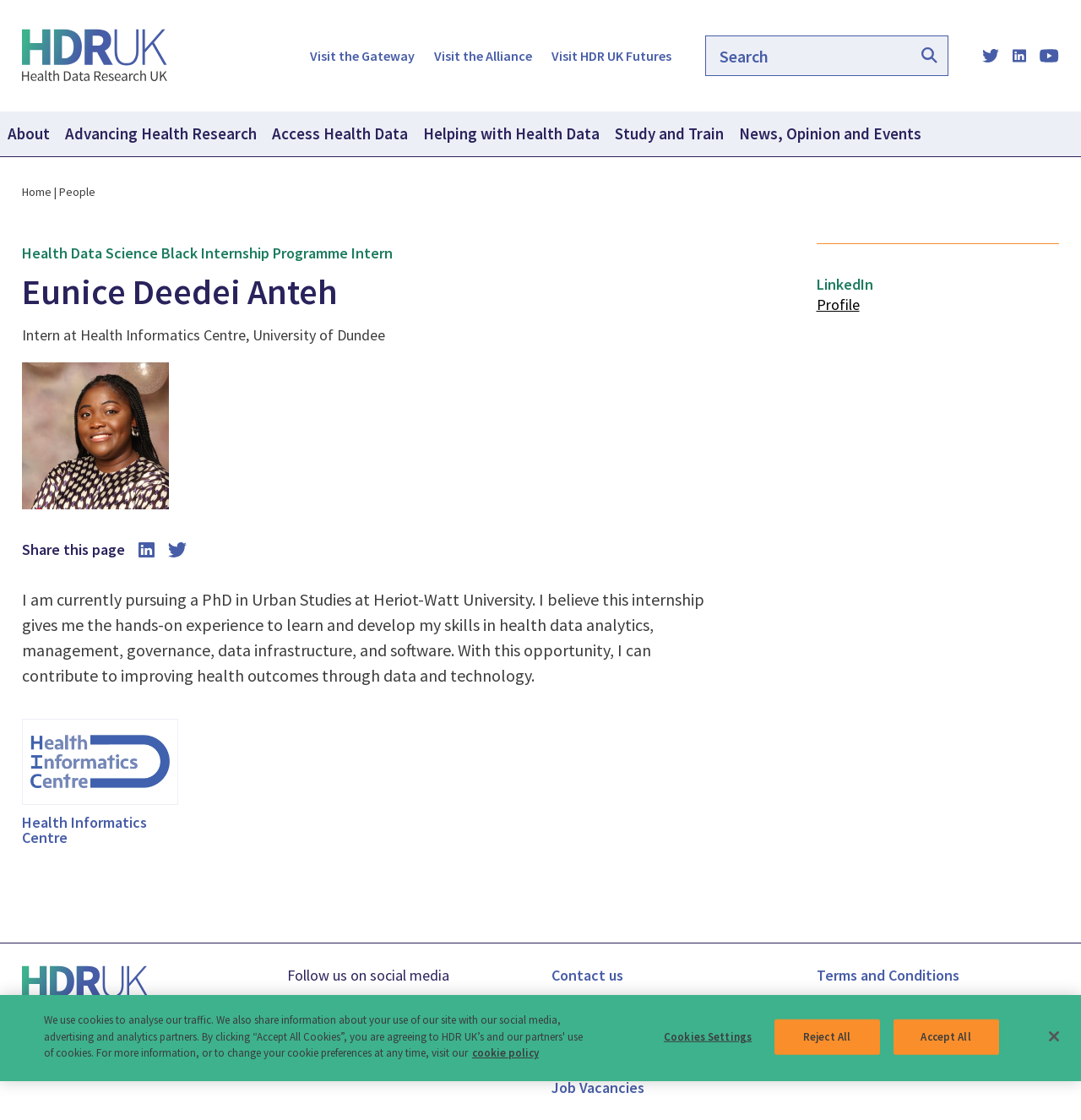Please find the bounding box coordinates of the element that you should click to achieve the following instruction: "Visit the Gateway". The coordinates should be presented as four float numbers between 0 and 1: [left, top, right, bottom].

[0.287, 0.042, 0.384, 0.057]